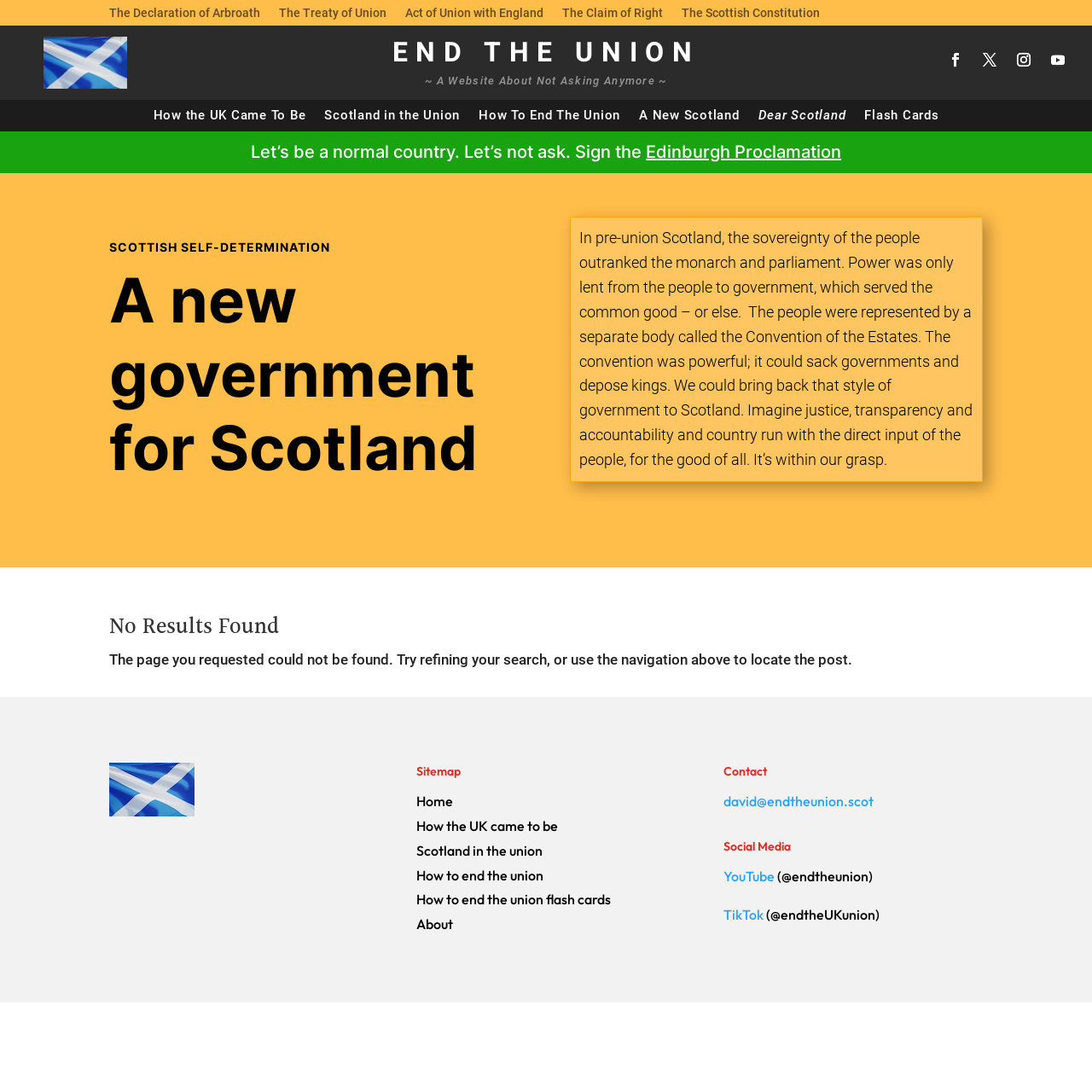Provide a brief response using a word or short phrase to this question:
What is the text above the 'END THE UNION' heading?

~ A Website About Not Asking Anymore ~